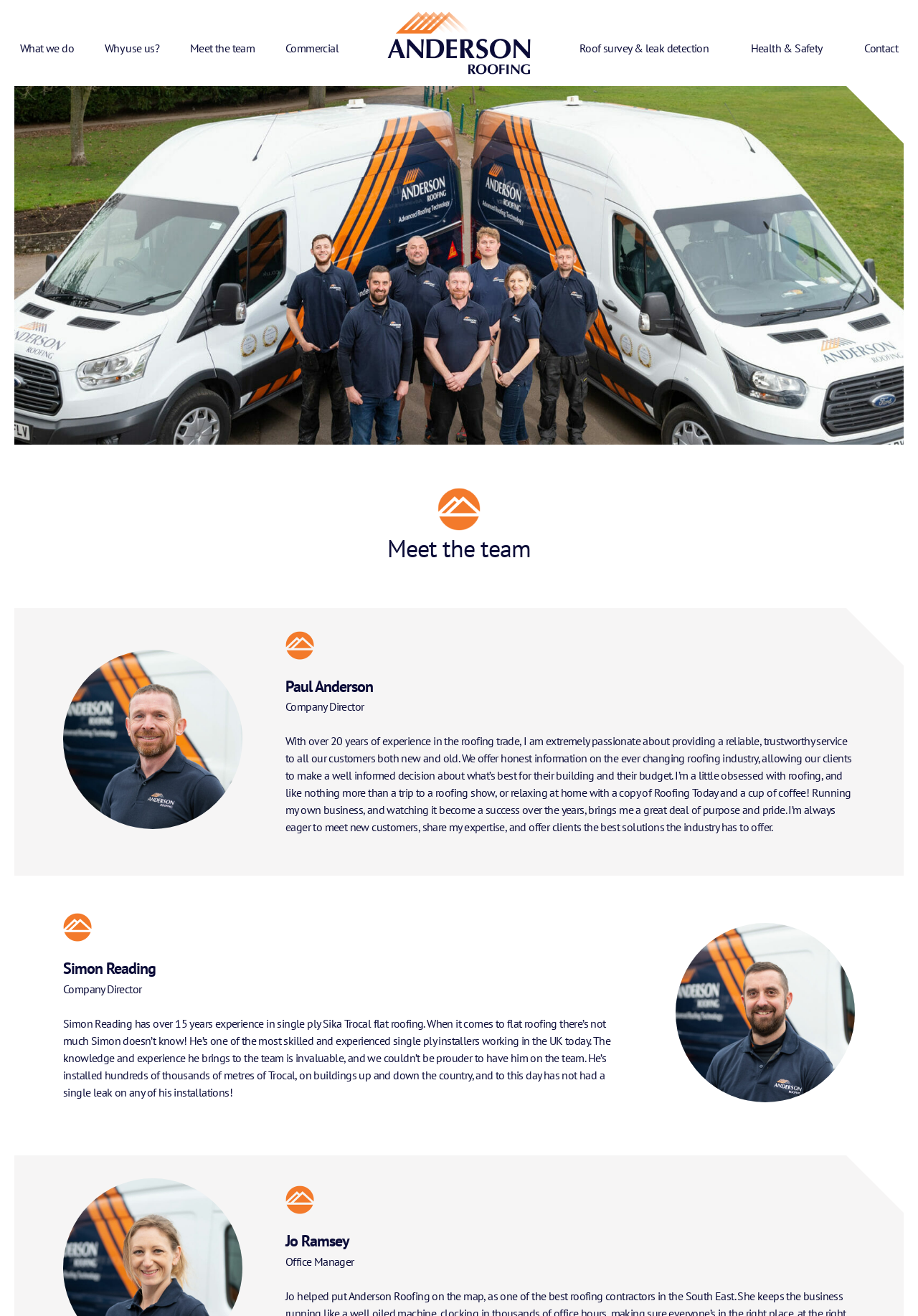Please specify the bounding box coordinates of the area that should be clicked to accomplish the following instruction: "Click on 'Paul Anderson's profile'". The coordinates should consist of four float numbers between 0 and 1, i.e., [left, top, right, bottom].

[0.311, 0.479, 0.342, 0.501]